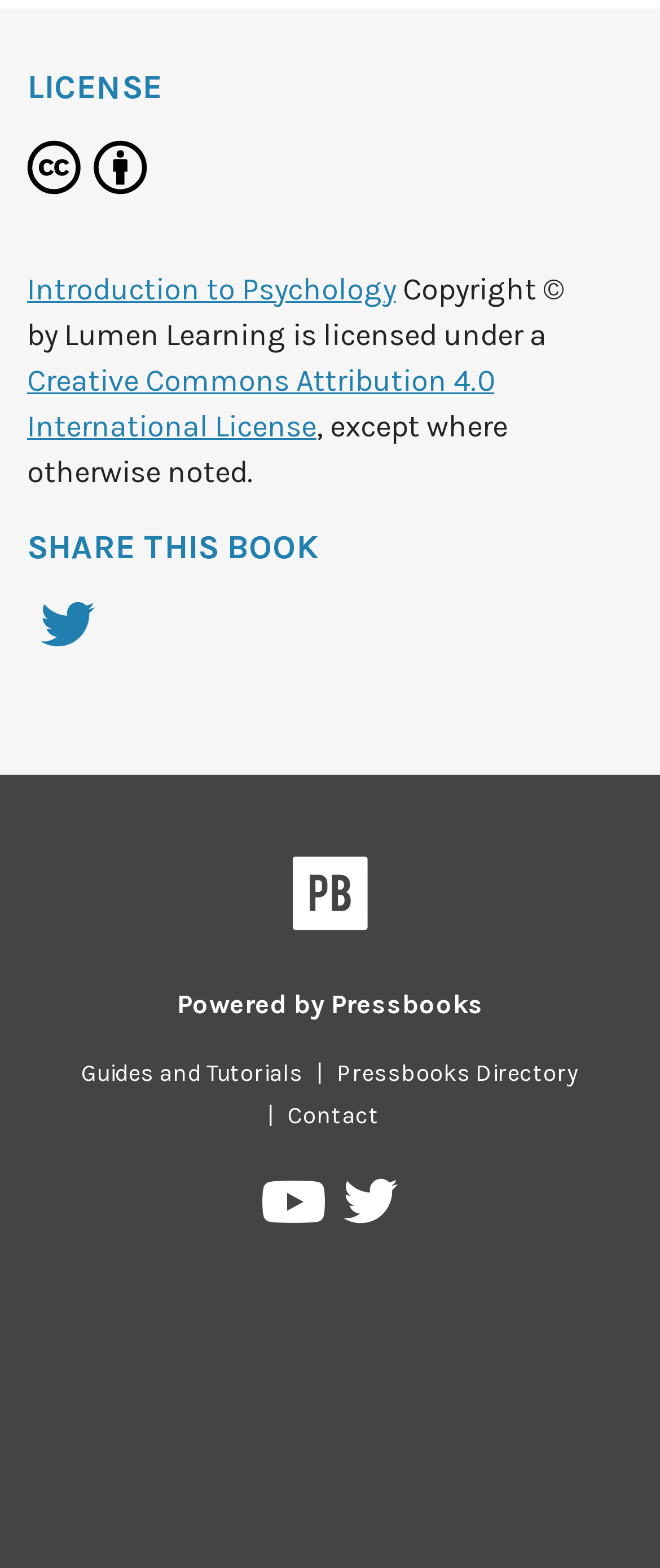Determine the bounding box coordinates of the region to click in order to accomplish the following instruction: "View Introduction to Psychology". Provide the coordinates as four float numbers between 0 and 1, specifically [left, top, right, bottom].

[0.041, 0.172, 0.6, 0.196]